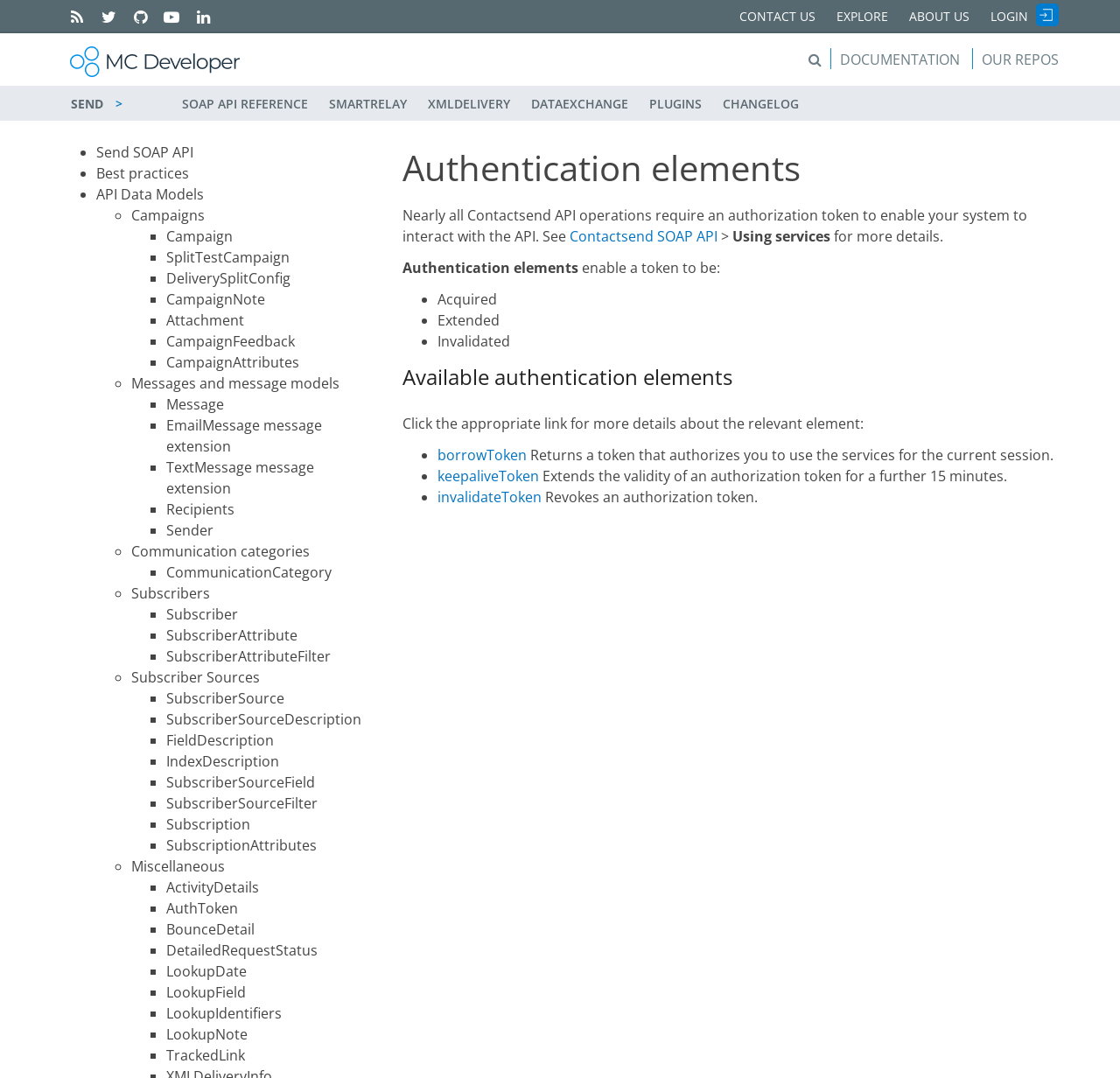Give a full account of the webpage's elements and their arrangement.

The webpage is the Contactlab Developer Site, which appears to be a documentation portal for developers. At the top, there are several icons and links, including 'CONTACT US', 'EXPLORE', 'ABOUT US', and 'LOGIN', which are positioned horizontally across the page. Below these links, there is a section with a logo and a link to 'DOCUMENTATION', 'OUR REPOS', and other resources.

The main content of the page is an article about authentication elements, which is divided into several sections. The first section explains that nearly all Contactsend API operations require an authorization token to interact with the API. There is a link to the Contactsend SOAP API for more information.

The next section lists the available authentication elements, including 'borrowToken', 'keepaliveToken', and 'invalidateToken', each with a brief description and a link to more details. These elements are listed in a bulleted format with markers.

Further down the page, there are more sections with links to related resources, such as 'Send SOAP API', 'Best practices', 'API Data Models', and others. These links are organized in a hierarchical structure with different types of list markers, including bullets, circles, and squares.

Overall, the webpage appears to be a documentation portal for developers, providing information and resources on authentication elements and related APIs.